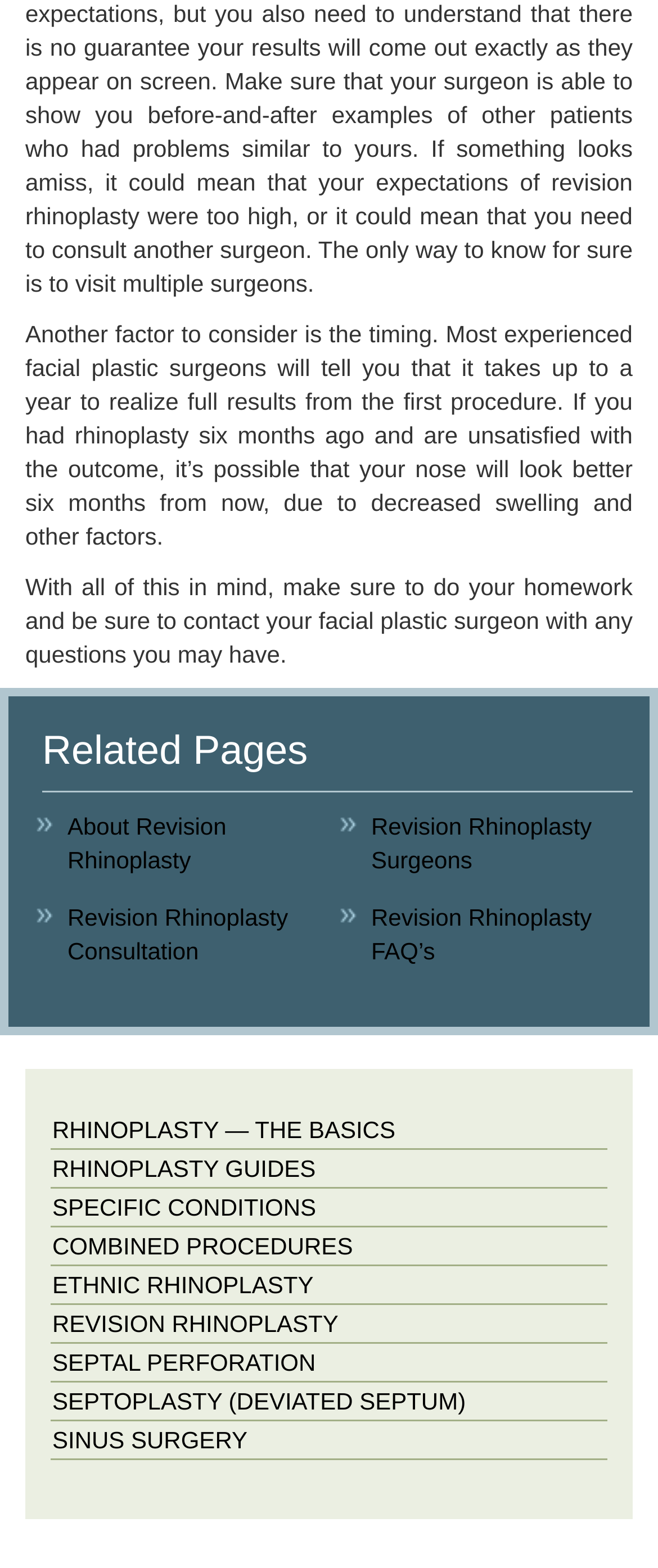Highlight the bounding box coordinates of the region I should click on to meet the following instruction: "visit 'Revision Rhinoplasty Consultation'".

[0.103, 0.576, 0.438, 0.615]